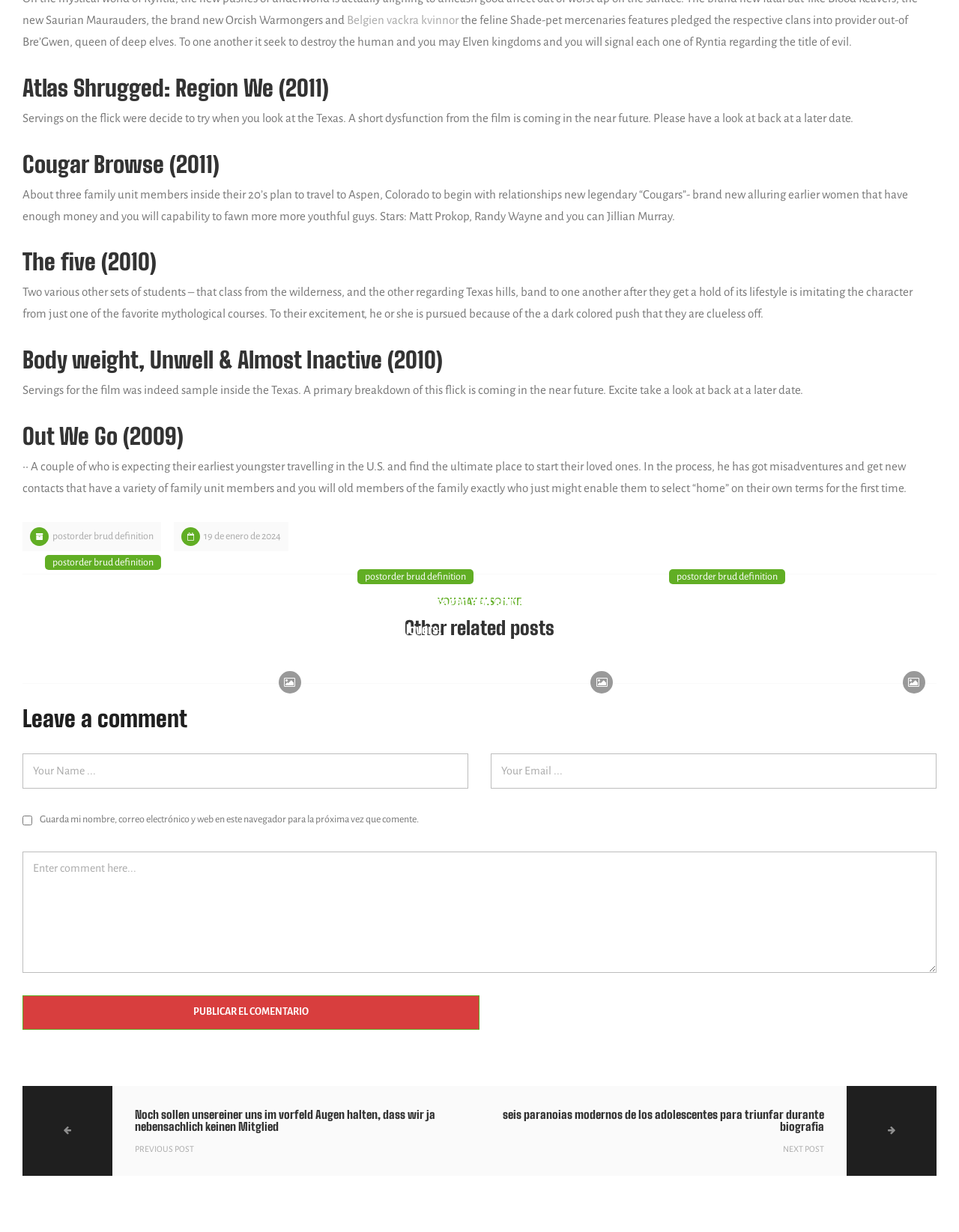Please determine the bounding box coordinates, formatted as (top-left x, top-left y, bottom-right x, bottom-right y), with all values as floating point numbers between 0 and 1. Identify the bounding box of the region described as: parent_node: }

None